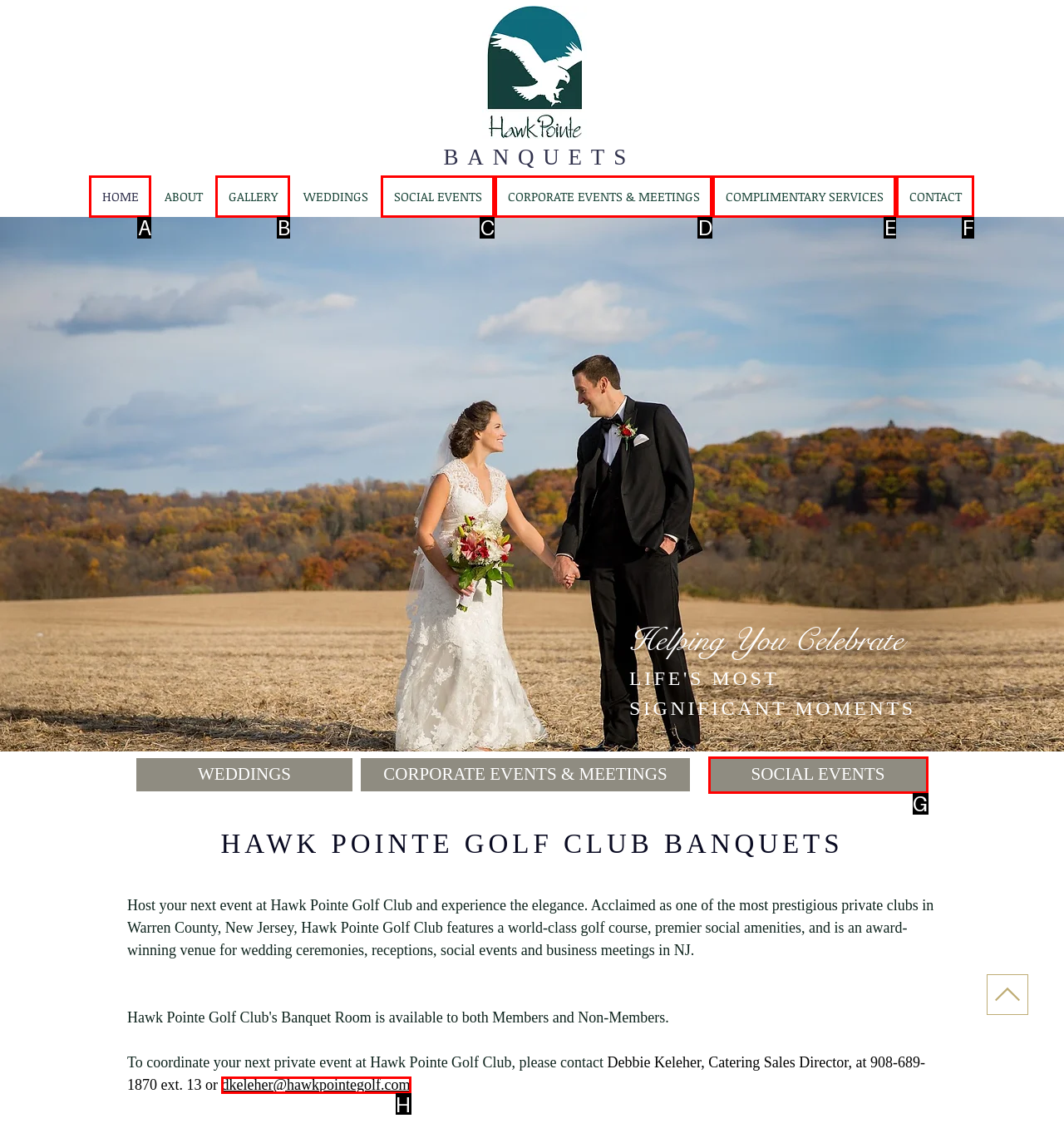Which lettered option should be clicked to perform the following task: Contact Debbie Keleher via email
Respond with the letter of the appropriate option.

H